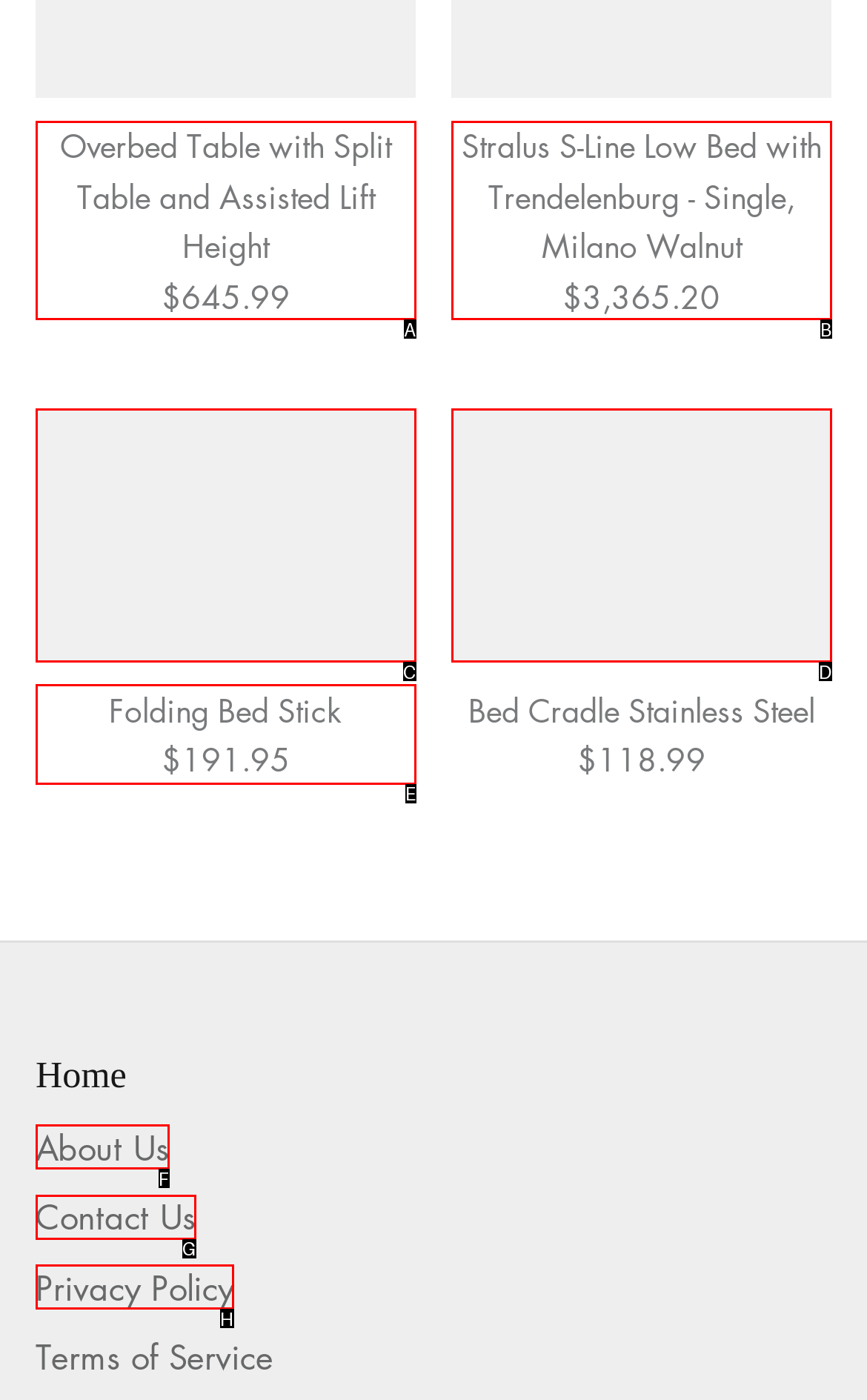Find the option that matches this description: name="email" placeholder="email@example.com"
Provide the corresponding letter directly.

None